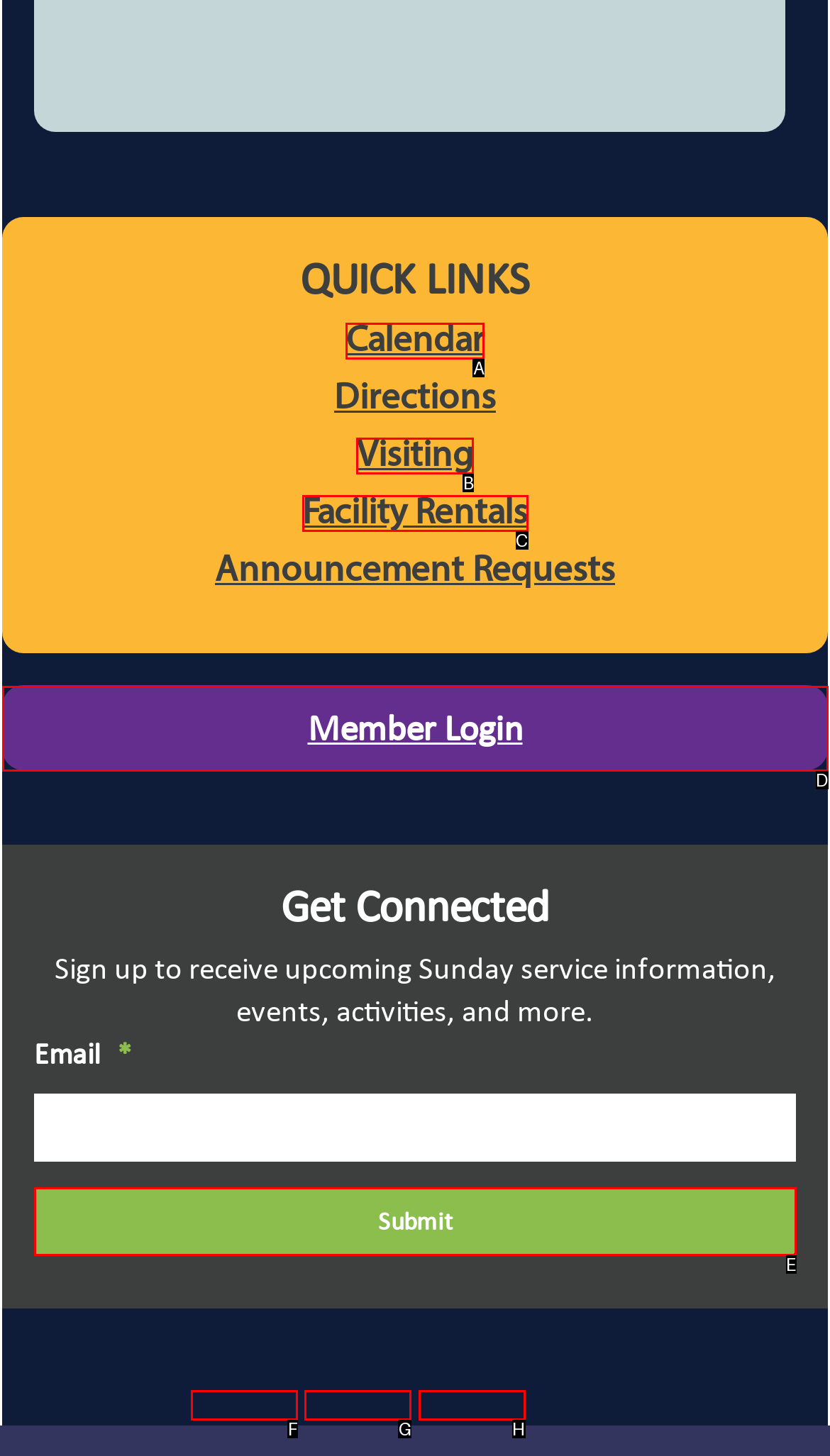Select the letter that corresponds to this element description: title="UU Church Blog"
Answer with the letter of the correct option directly.

H